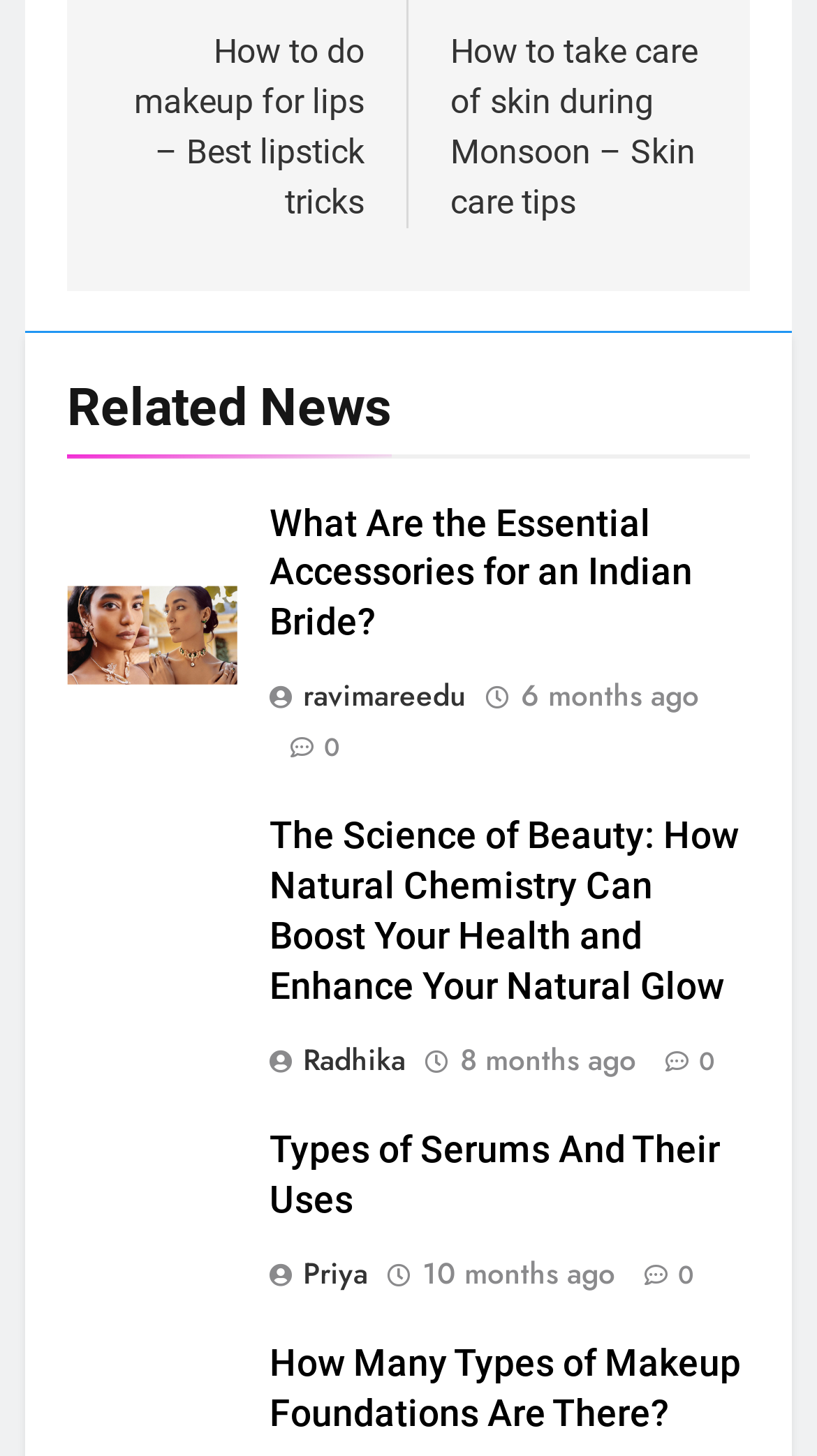Answer the question using only one word or a concise phrase: Who is the author of the second article?

Radhika